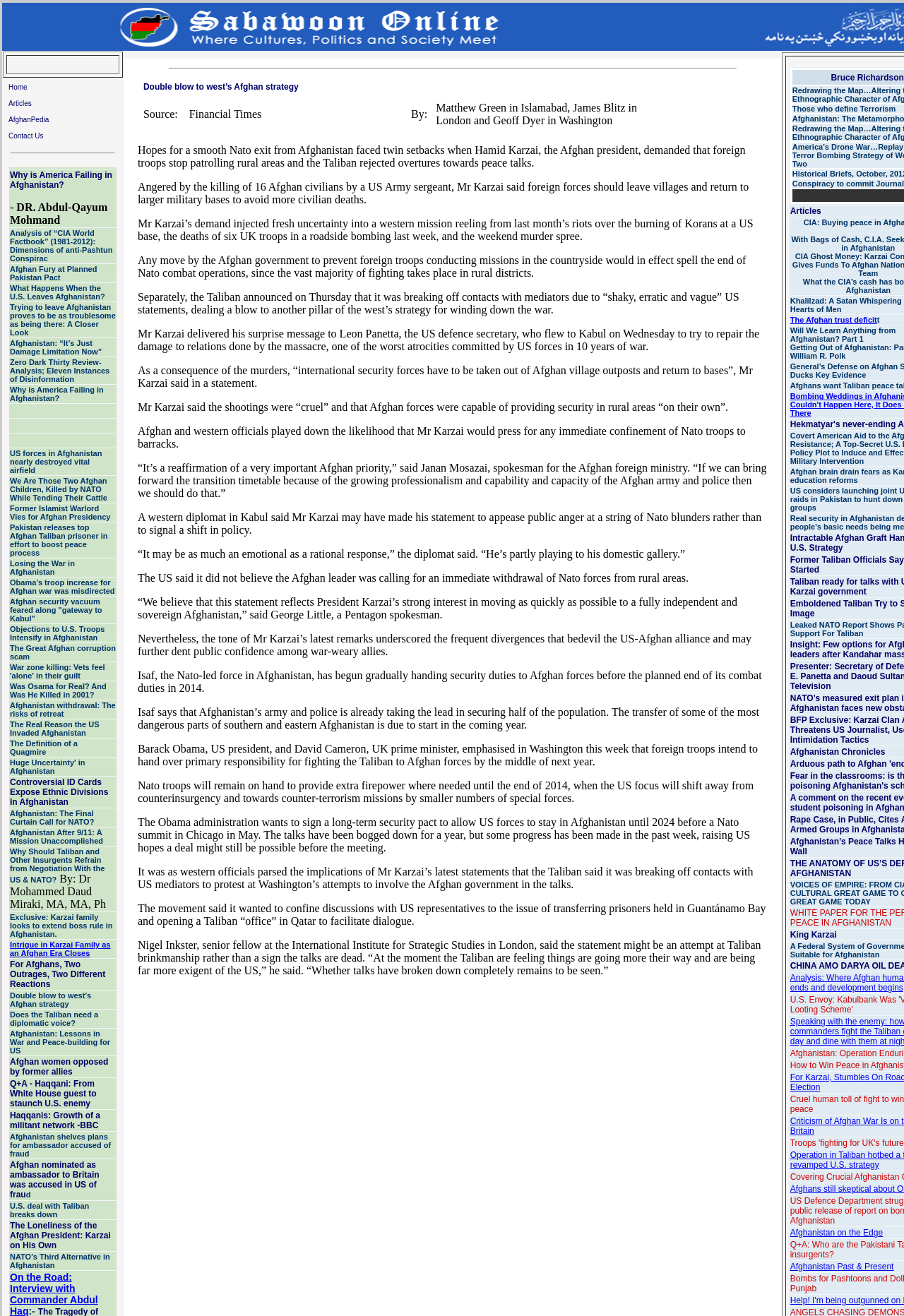How many article links are on this webpage?
Please give a well-detailed answer to the question.

I counted the number of link elements with article titles, starting from 'Why is America Failing in Afghanistan?' to 'Objections to U.S. Troops Intensify in Afghanistan'.